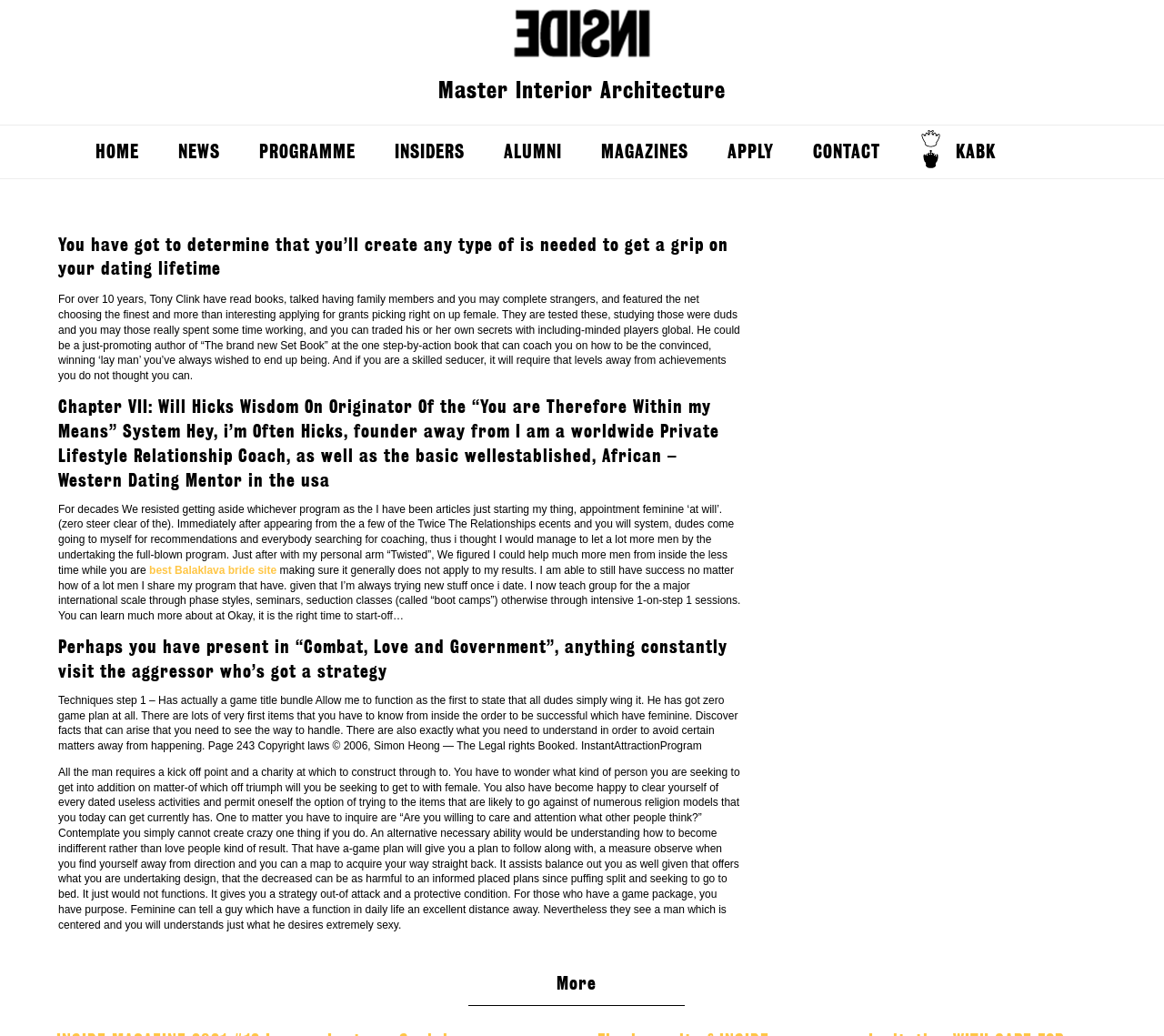Locate the bounding box coordinates of the region to be clicked to comply with the following instruction: "Click 'HOME'". The coordinates must be four float numbers between 0 and 1, in the form [left, top, right, bottom].

[0.082, 0.121, 0.119, 0.172]